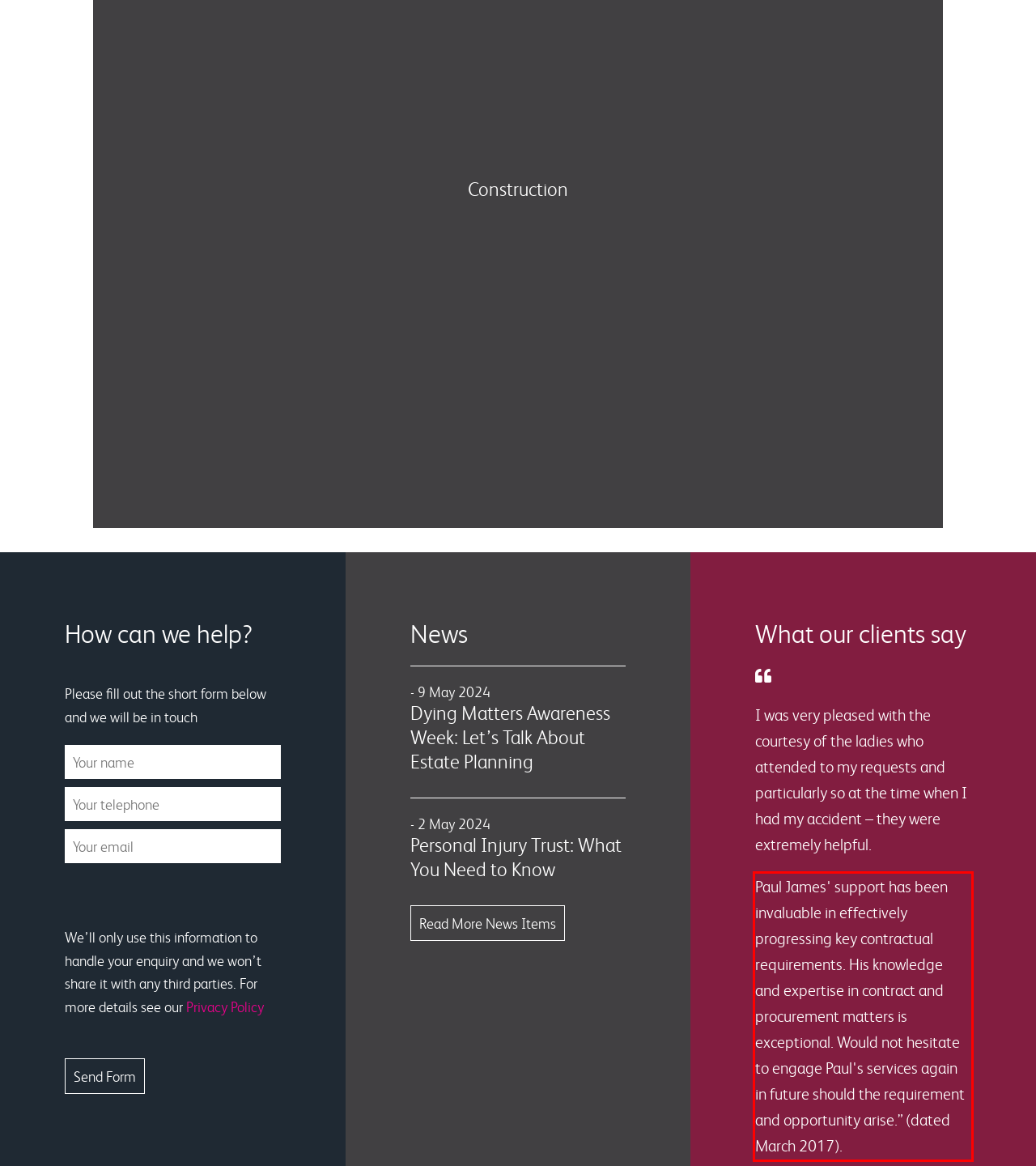Given the screenshot of the webpage, identify the red bounding box, and recognize the text content inside that red bounding box.

Paul James' support has been invaluable in effectively progressing key contractual requirements. His knowledge and expertise in contract and procurement matters is exceptional. Would not hesitate to engage Paul's services again in future should the requirement and opportunity arise.” (dated March 2017).